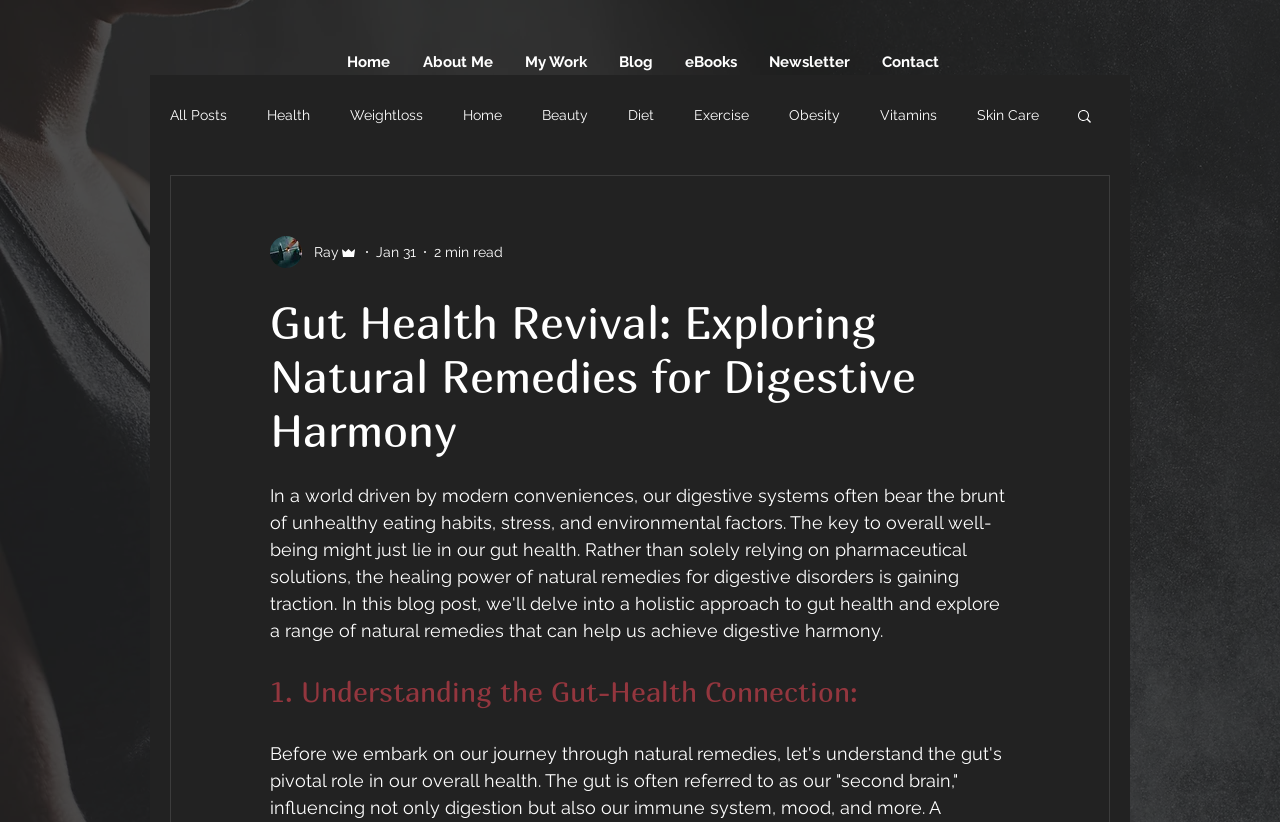What is the date of the article?
Based on the visual content, answer with a single word or a brief phrase.

Jan 31